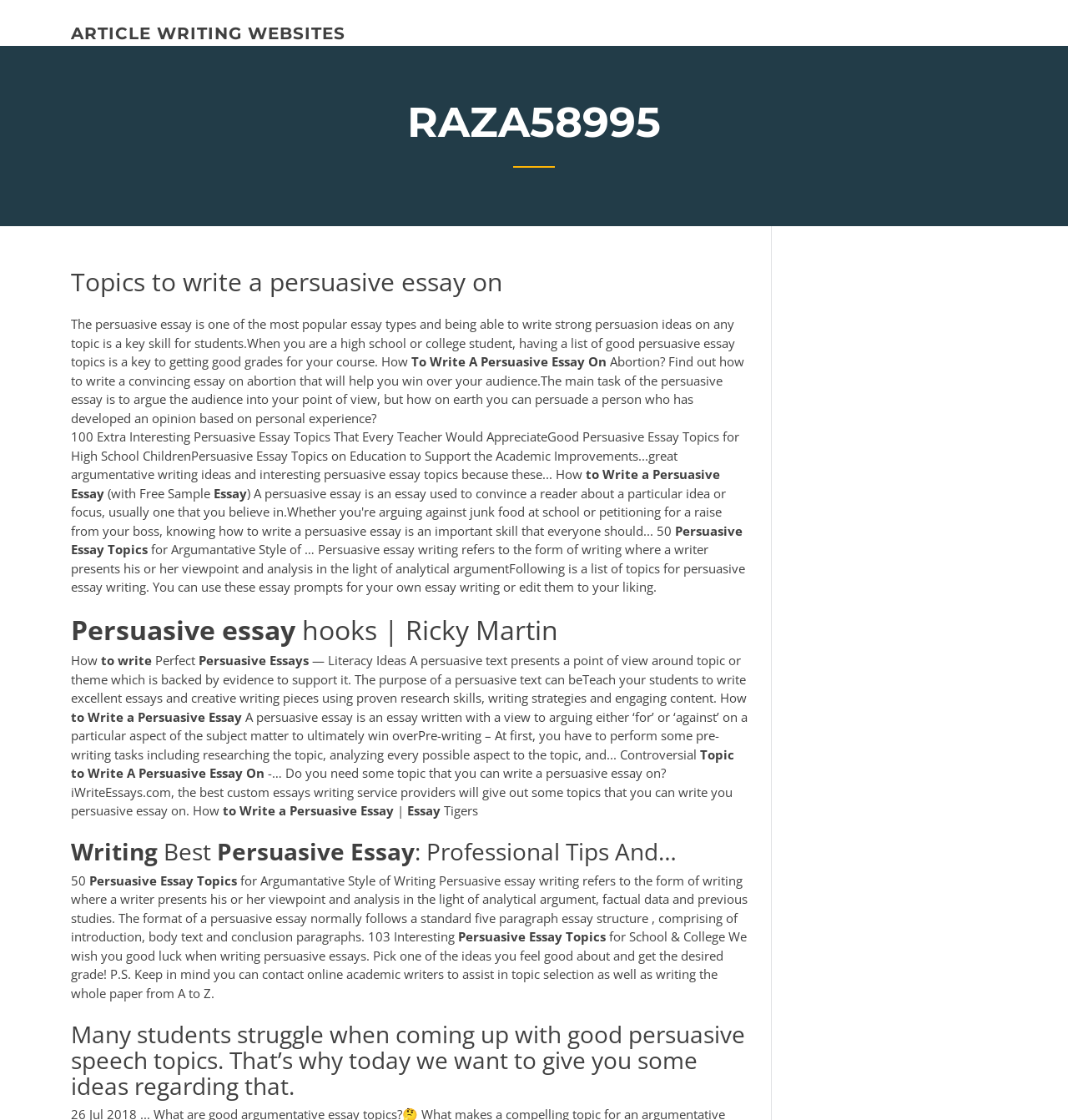What is the main topic of this webpage?
Using the visual information from the image, give a one-word or short-phrase answer.

Persuasive essay topics